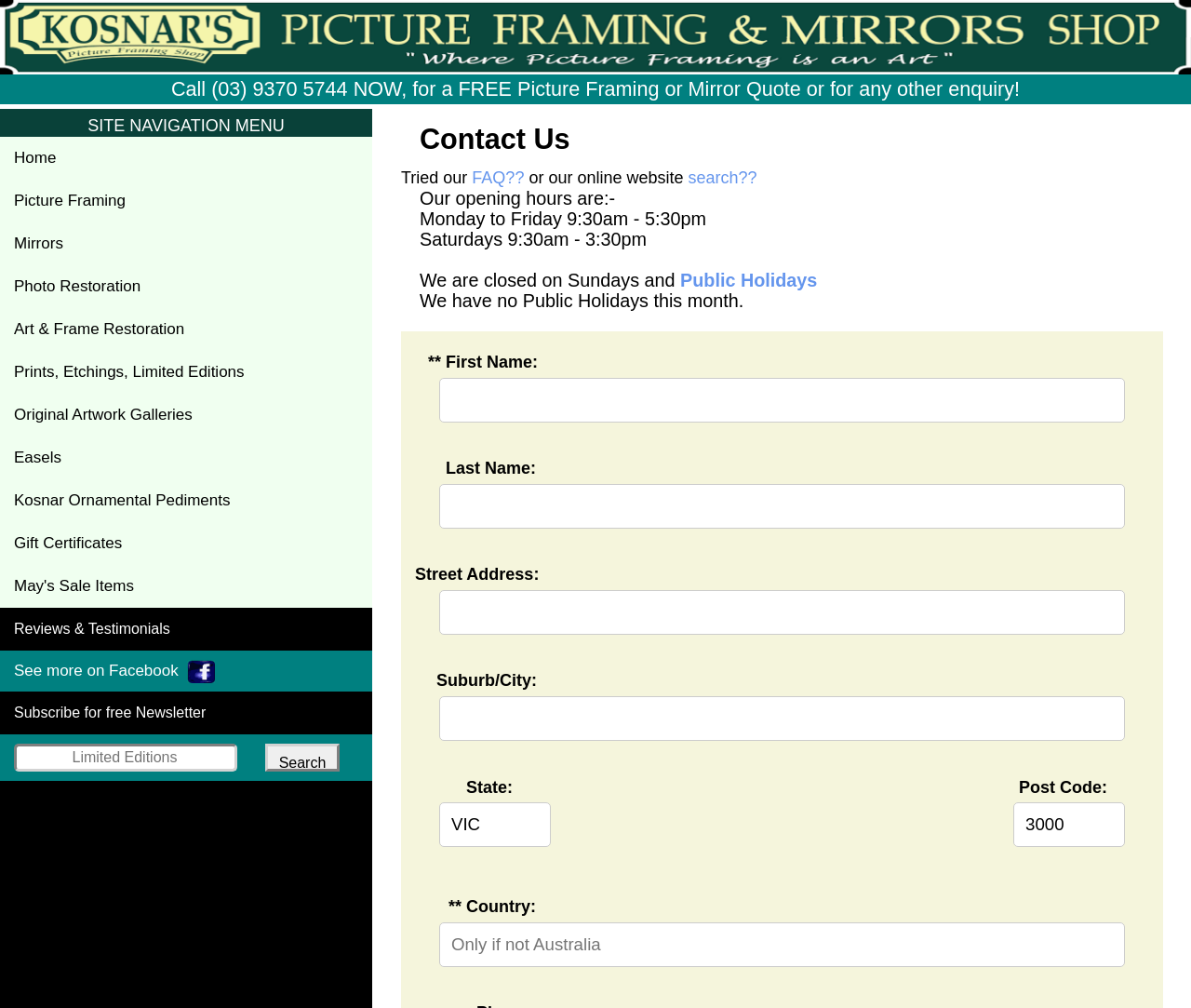Locate the bounding box coordinates of the region to be clicked to comply with the following instruction: "Click the university logo". The coordinates must be four float numbers between 0 and 1, in the form [left, top, right, bottom].

None